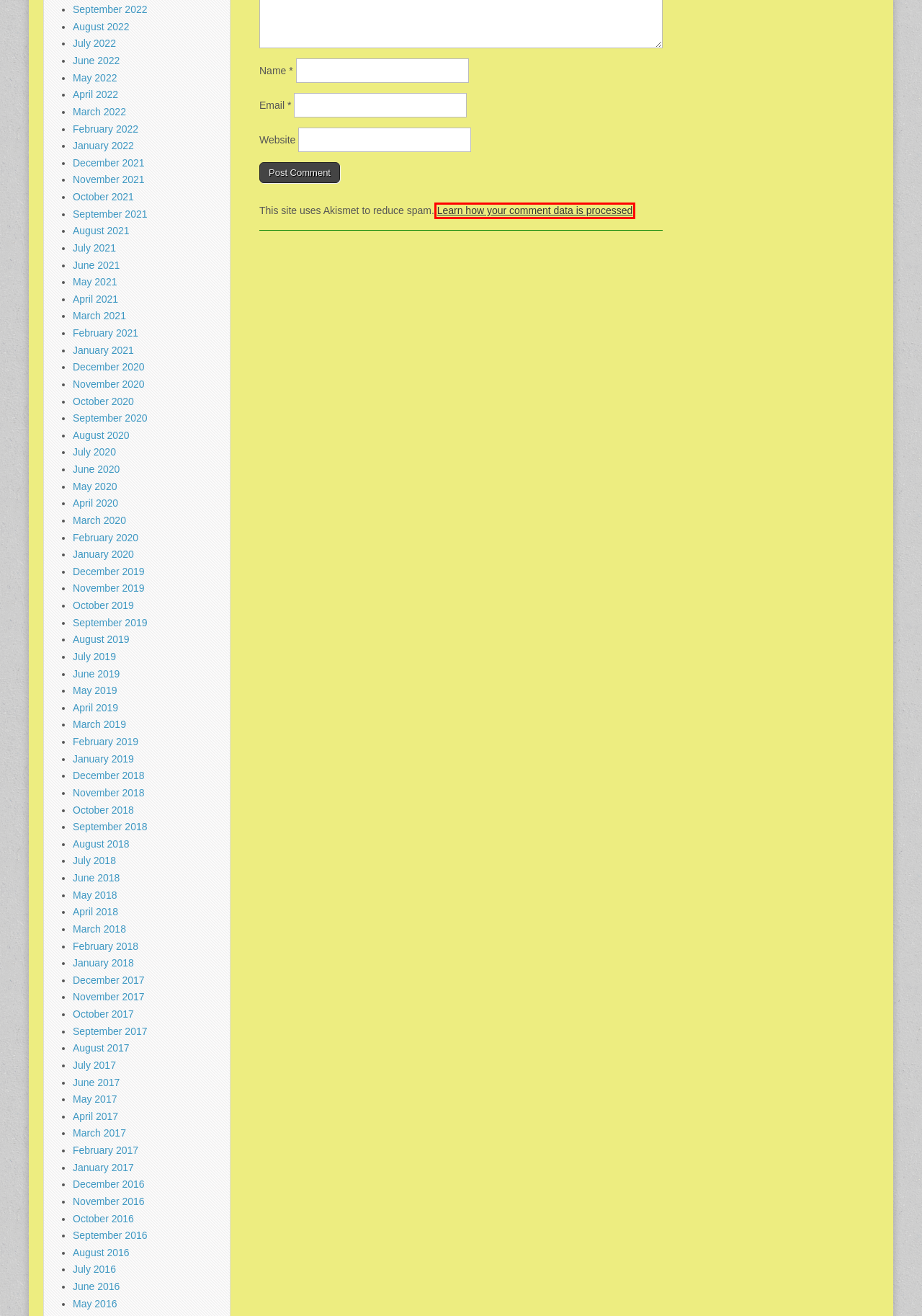You have been given a screenshot of a webpage with a red bounding box around a UI element. Select the most appropriate webpage description for the new webpage that appears after clicking the element within the red bounding box. The choices are:
A. March 2017 – The Boston Sun
B. October 2021 – The Boston Sun
C. January 2017 – The Boston Sun
D. Privacy Policy – Akismet
E. April 2019 – The Boston Sun
F. August 2020 – The Boston Sun
G. June 2016 – The Boston Sun
H. August 2016 – The Boston Sun

D